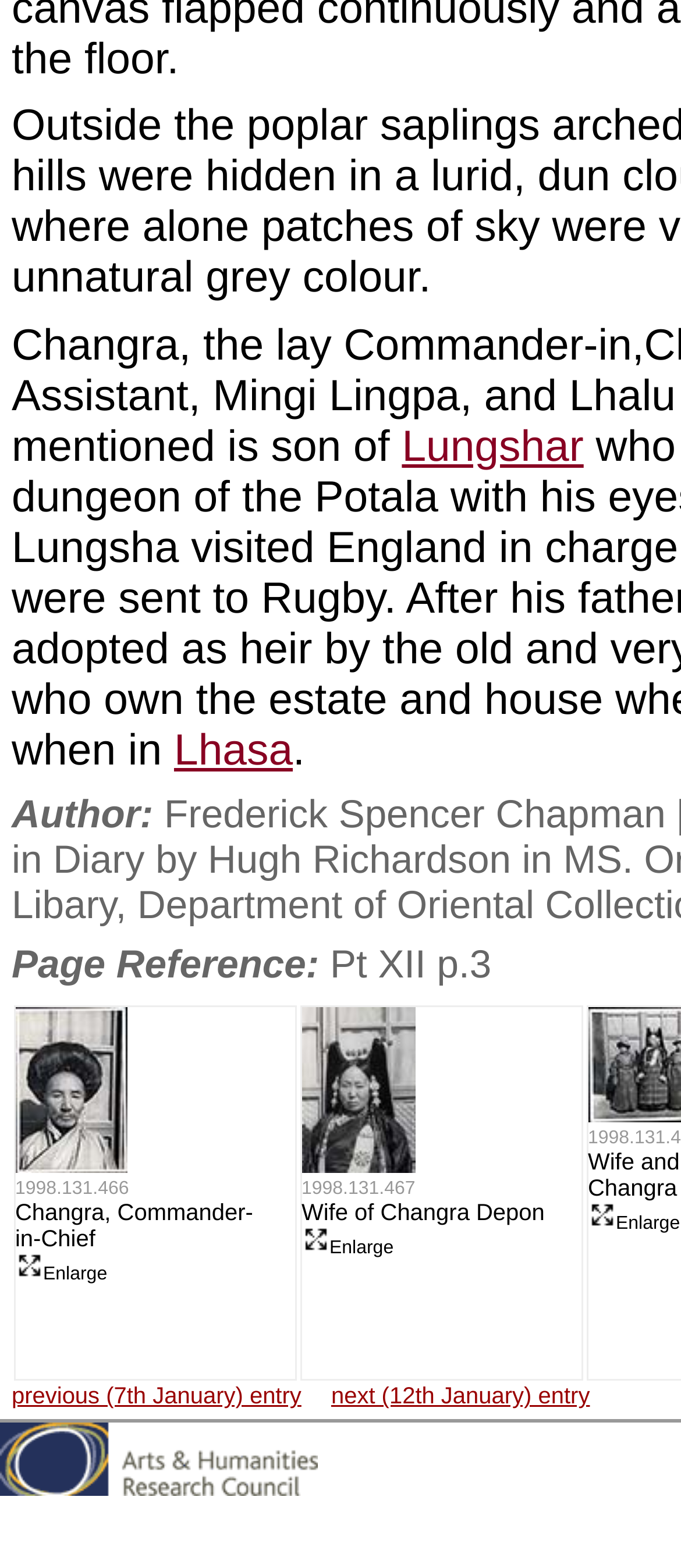Given the element description: "Enlarge", predict the bounding box coordinates of this UI element. The coordinates must be four float numbers between 0 and 1, given as [left, top, right, bottom].

[0.863, 0.773, 0.998, 0.787]